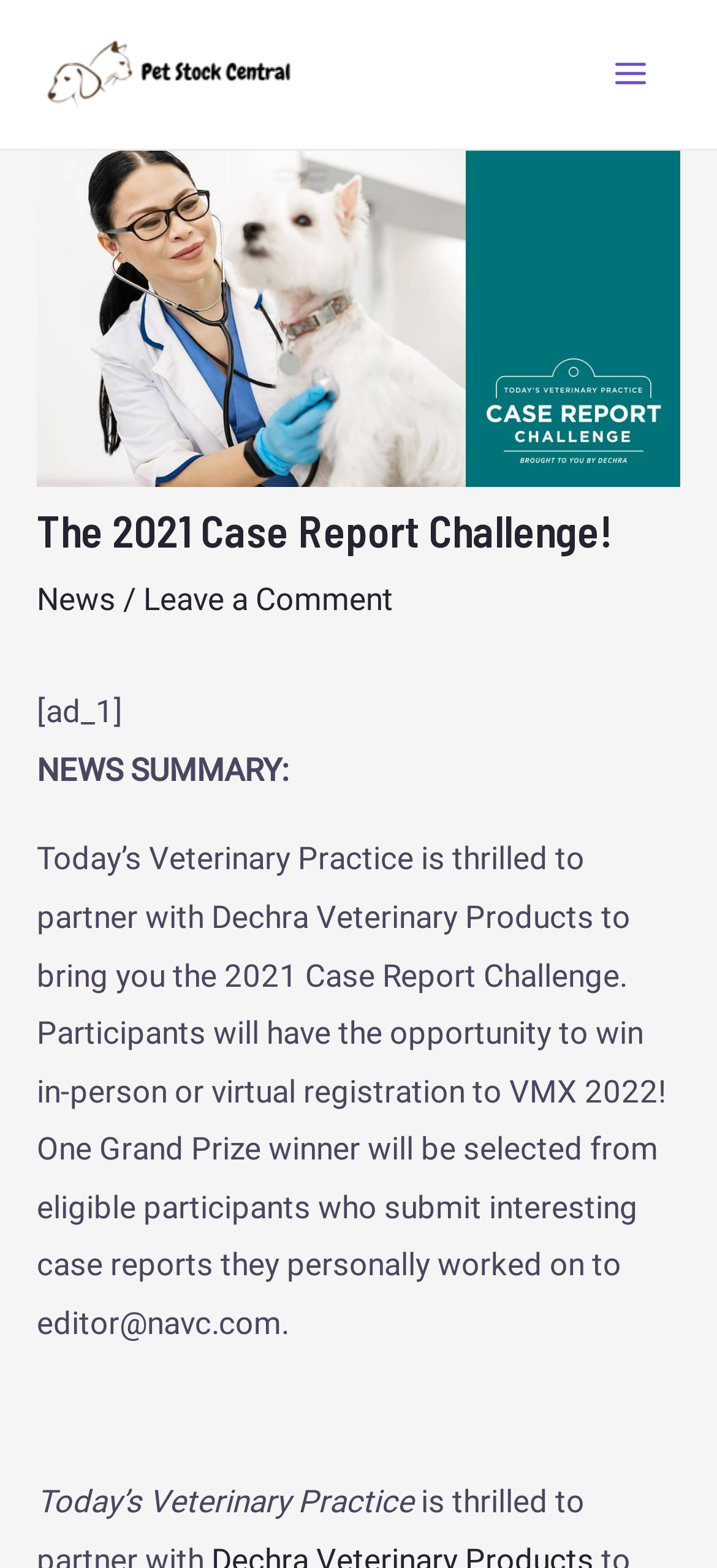Analyze the image and answer the question with as much detail as possible: 
What is the grand prize?

According to the webpage, the grand prize winner will receive in-person or virtual registration to VMX 2022, as stated in the text 'One Grand Prize winner will be selected from eligible participants who submit interesting case reports they personally worked on to...win in-person or virtual registration to VMX 2022!'